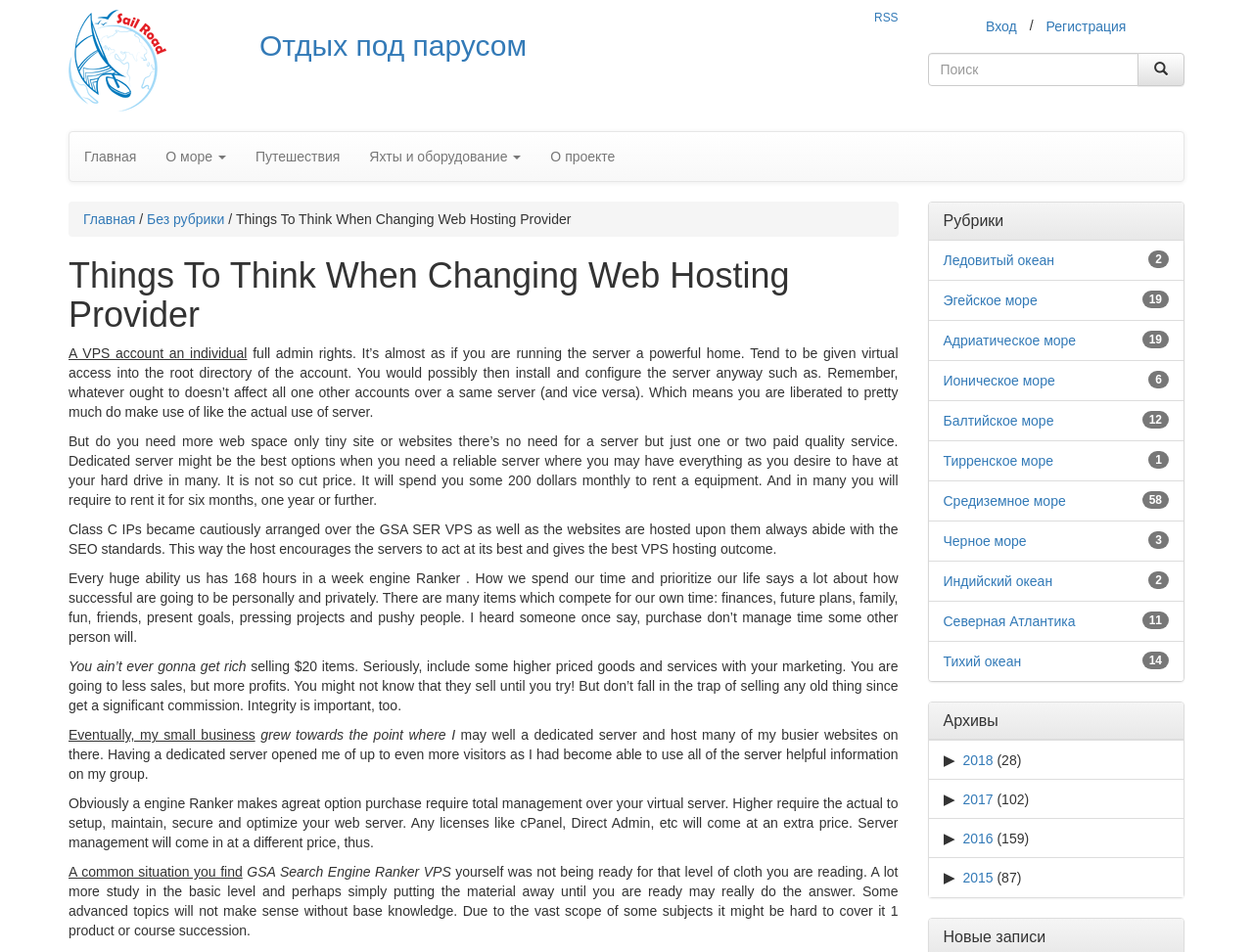Please provide the bounding box coordinates for the element that needs to be clicked to perform the following instruction: "Click on the 'О море' button". The coordinates should be given as four float numbers between 0 and 1, i.e., [left, top, right, bottom].

[0.121, 0.139, 0.192, 0.19]